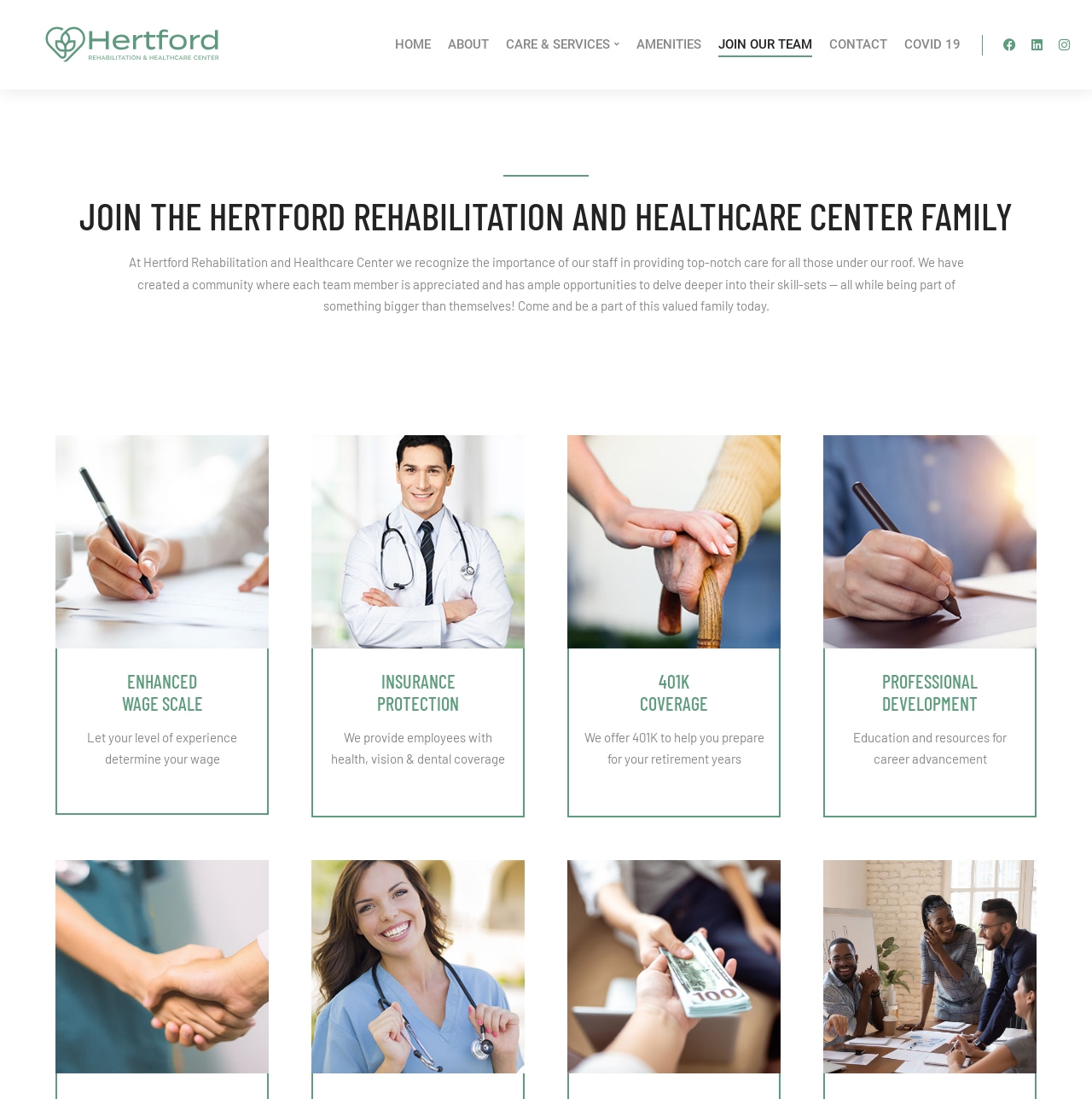What is the benefit mentioned in the 'ENHANCED WAGE SCALE' section?
Provide a detailed and extensive answer to the question.

I found the answer by looking at the heading 'ENHANCED WAGE SCALE' and the static text 'Let your level of experience determine your wage' which is located below the heading, indicating that the benefit mentioned in this section is that your level of experience determines your wage.